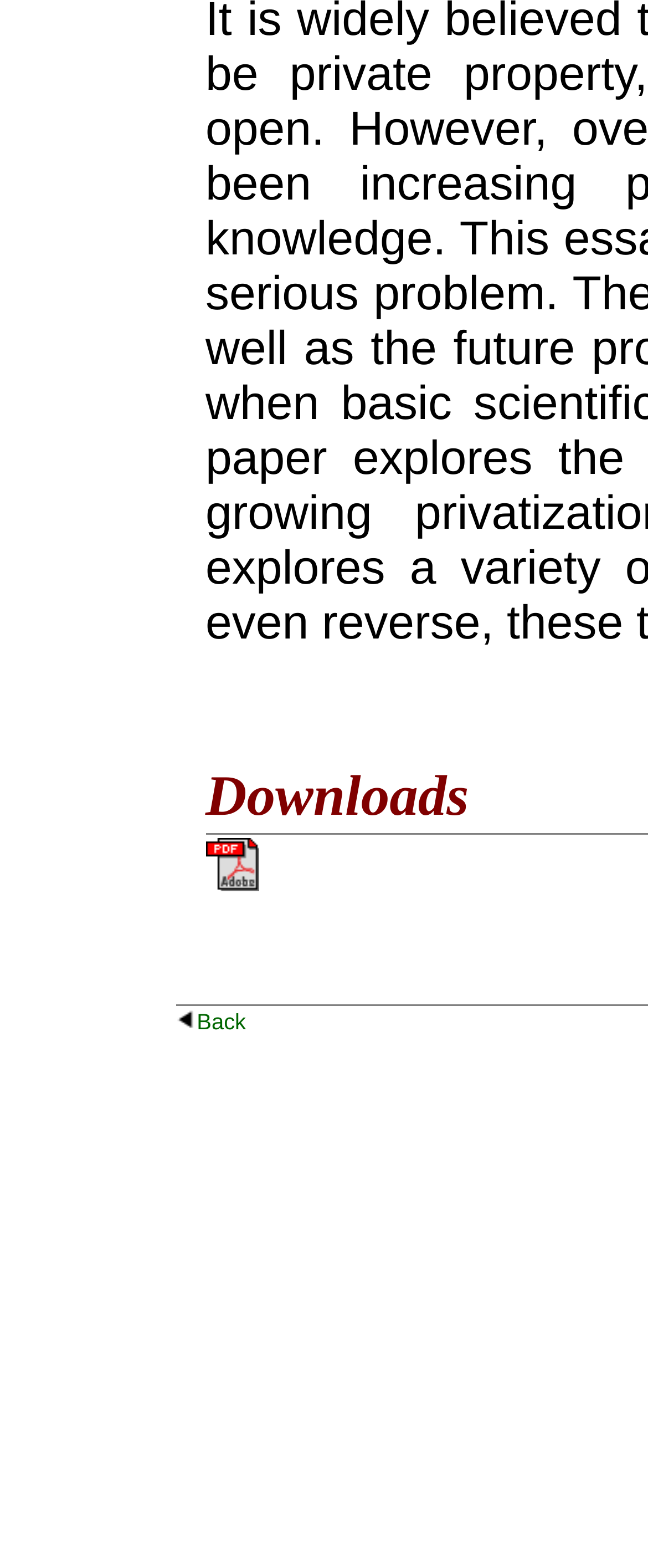Please find the bounding box coordinates in the format (top-left x, top-left y, bottom-right x, bottom-right y) for the given element description. Ensure the coordinates are floating point numbers between 0 and 1. Description: Back

[0.273, 0.644, 0.38, 0.66]